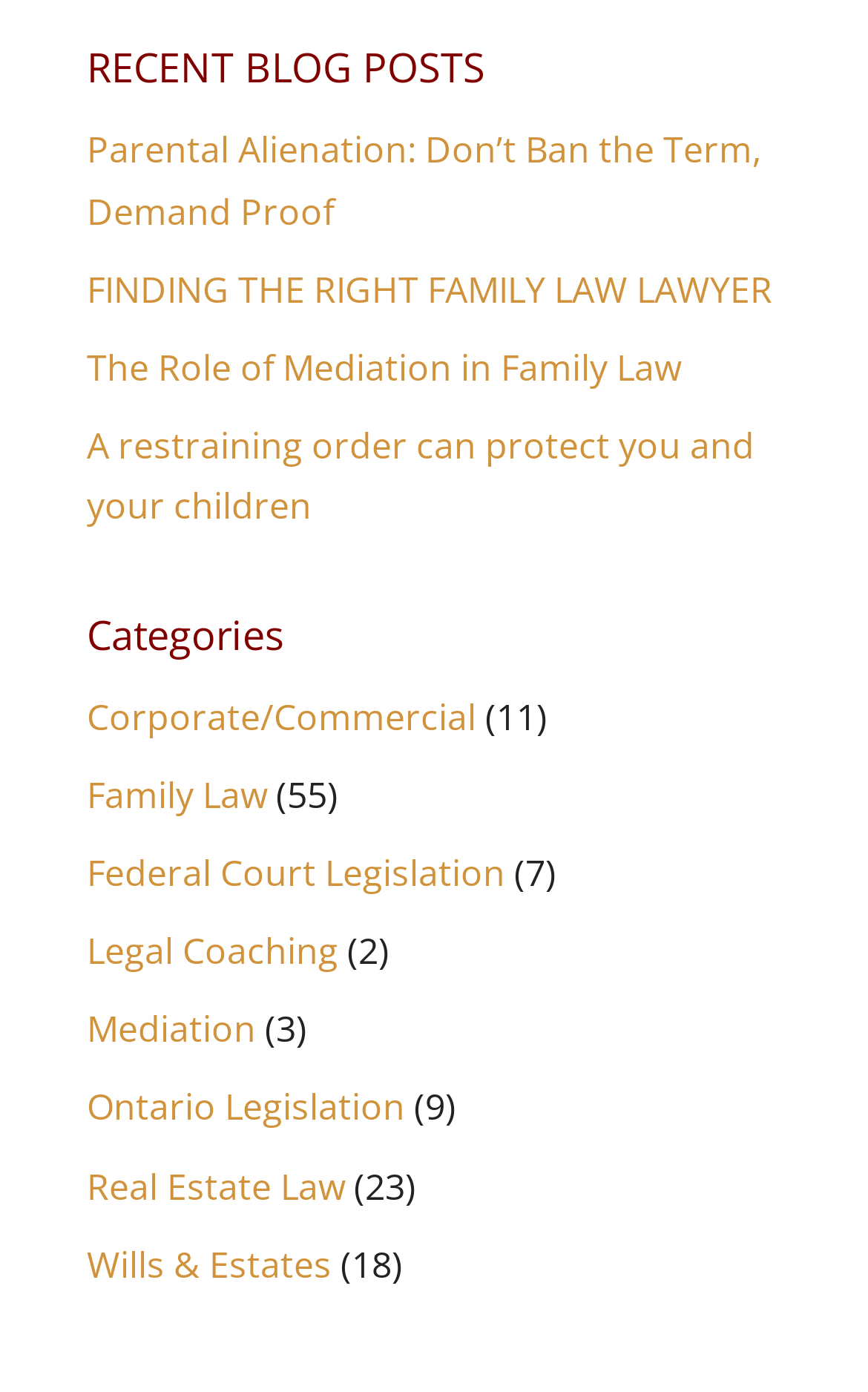How many blog posts are listed?
Please provide a comprehensive answer to the question based on the webpage screenshot.

I counted the number of links under the 'RECENT BLOG POSTS' heading, which are 'Parental Alienation: Don’t Ban the Term, Demand Proof', 'FINDING THE RIGHT FAMILY LAW LAWYER', 'The Role of Mediation in Family Law', and 'A restraining order can protect you and your children'. There are 4 links in total.